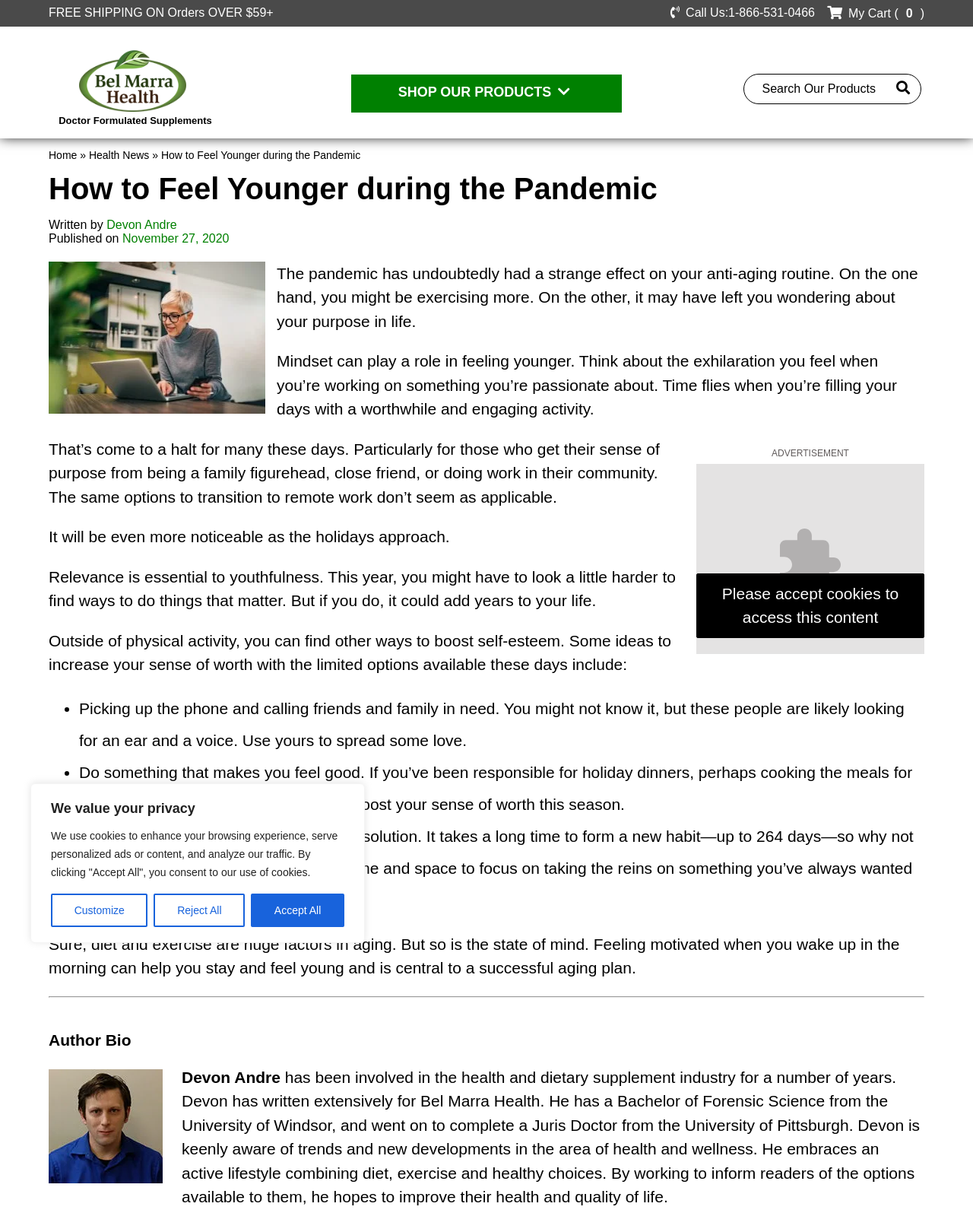What is the purpose of the image at the top of the page?
Could you answer the question in a detailed manner, providing as much information as possible?

The purpose of the image at the top of the page is to illustrate the topic of the article, which is about feeling younger during the pandemic, and it shows a modern mature woman using a laptop and smartphone at home, portraying a relatable scenario.